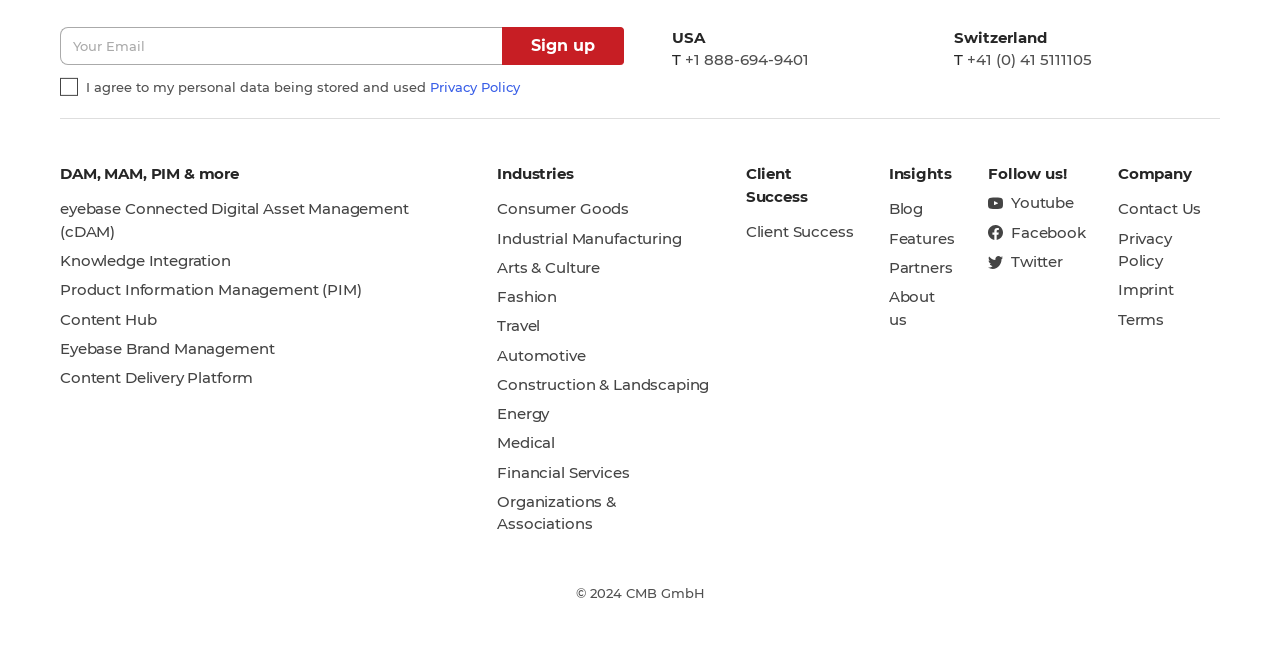What is the year of the copyright mentioned at the bottom of the page?
Using the image as a reference, give an elaborate response to the question.

The text '© 2024 CMB GmbH' is located at the bottom of the page, which indicates that the year of the copyright is 2024.